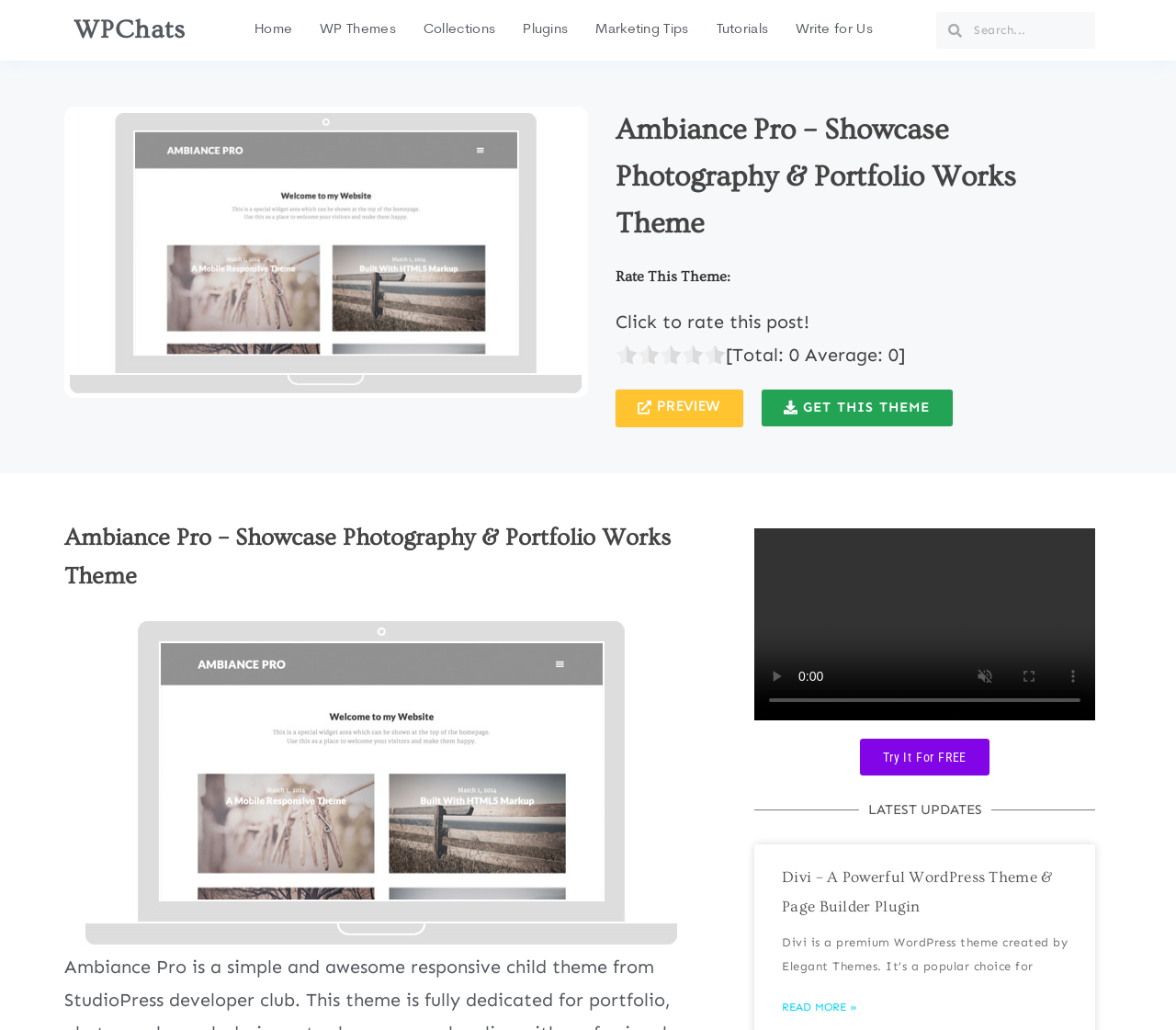Extract the bounding box for the UI element that matches this description: "Collections".

[0.348, 0.009, 0.433, 0.05]